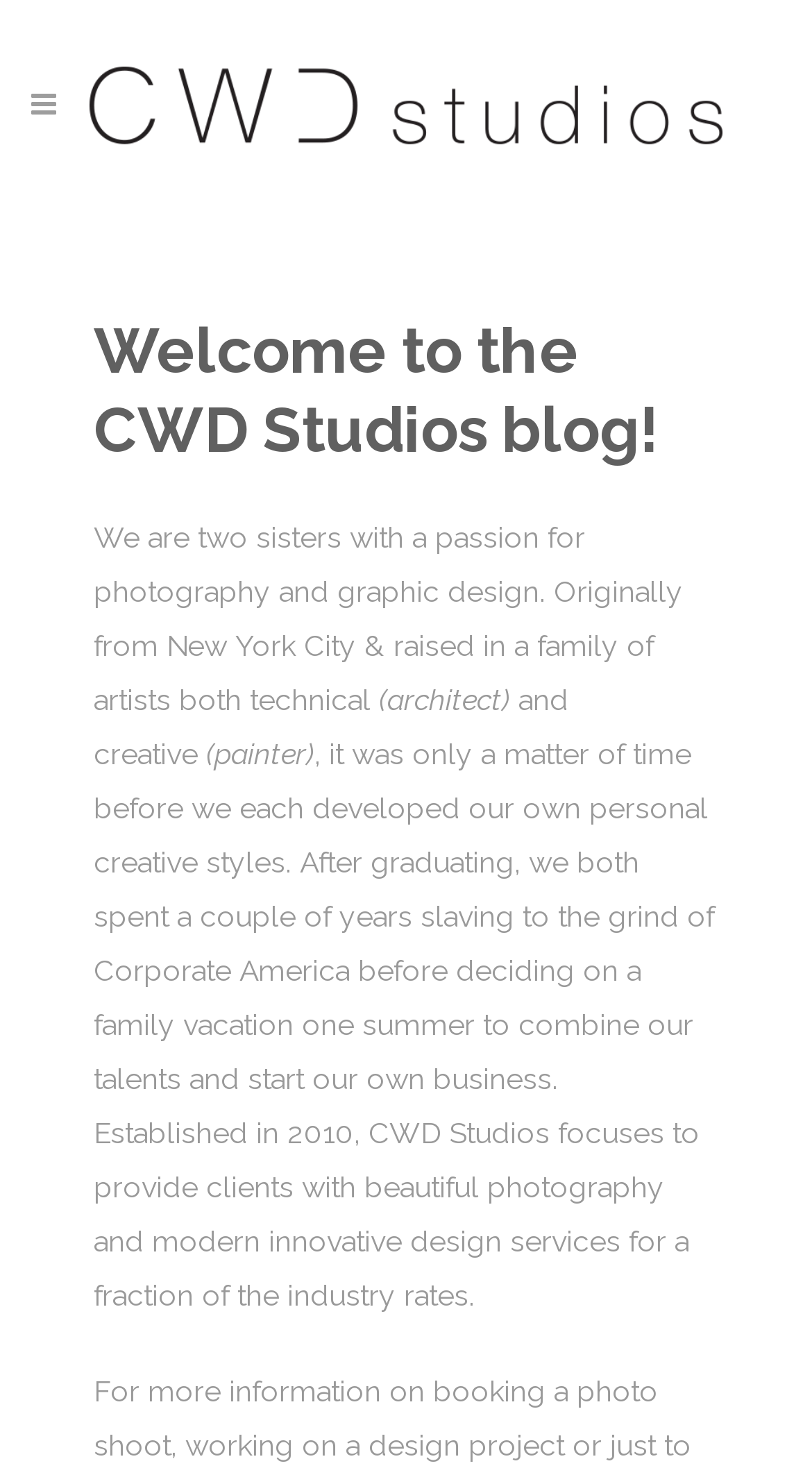What is the year CWD Studios was established?
Answer the question with a single word or phrase by looking at the picture.

2010